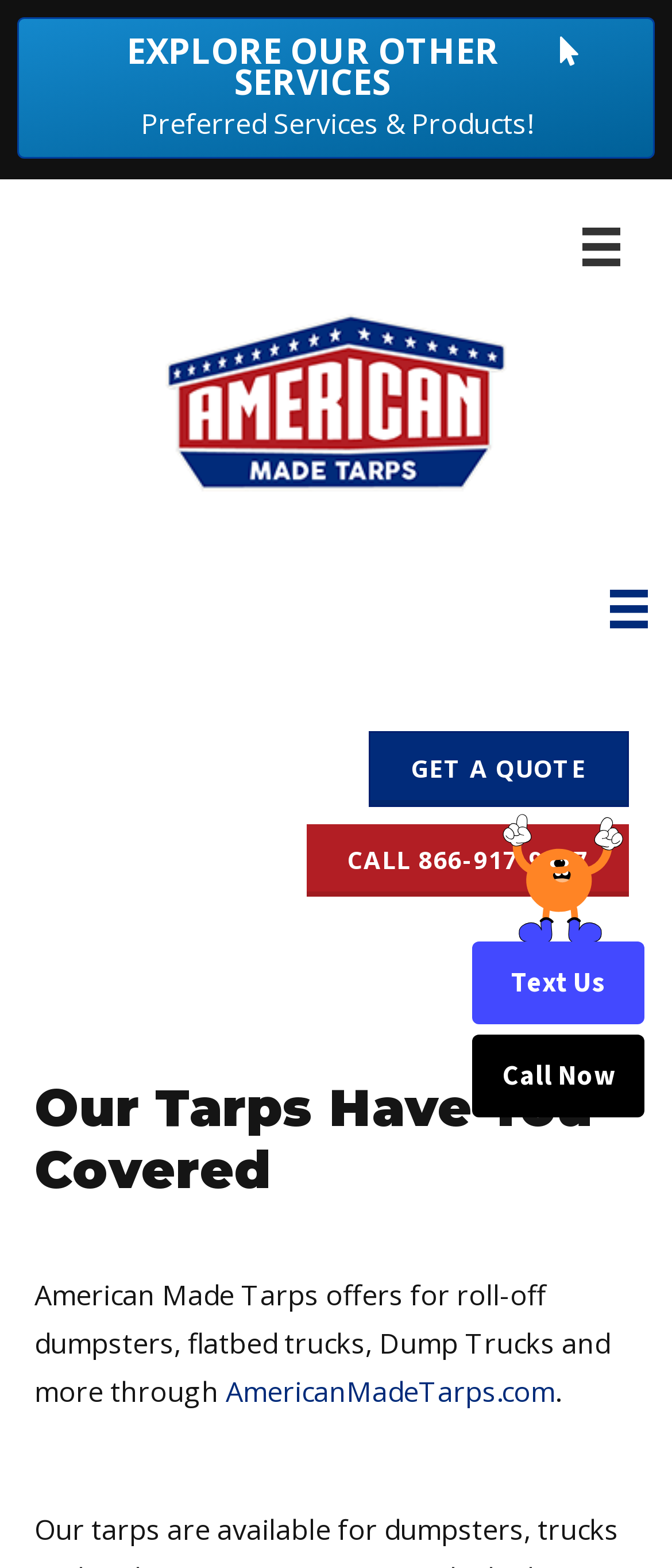Locate the bounding box coordinates of the element I should click to achieve the following instruction: "Visit AmericanMadeTarps.com".

[0.336, 0.875, 0.826, 0.899]